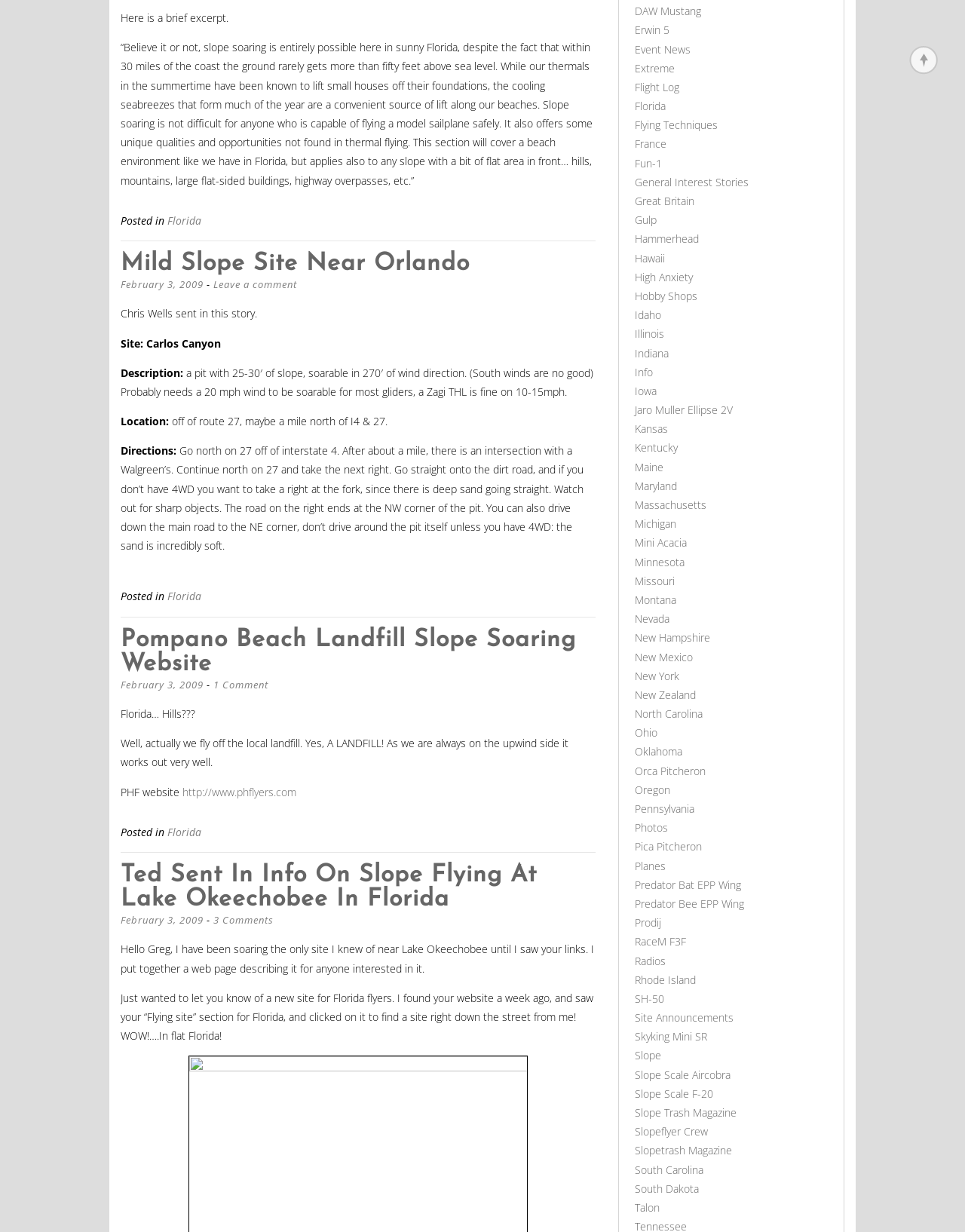Refer to the screenshot and give an in-depth answer to this question: What is the date of the third article?

The third article has a date associated with it, which is February 3, 2009. This date is likely the date the article was published or updated.